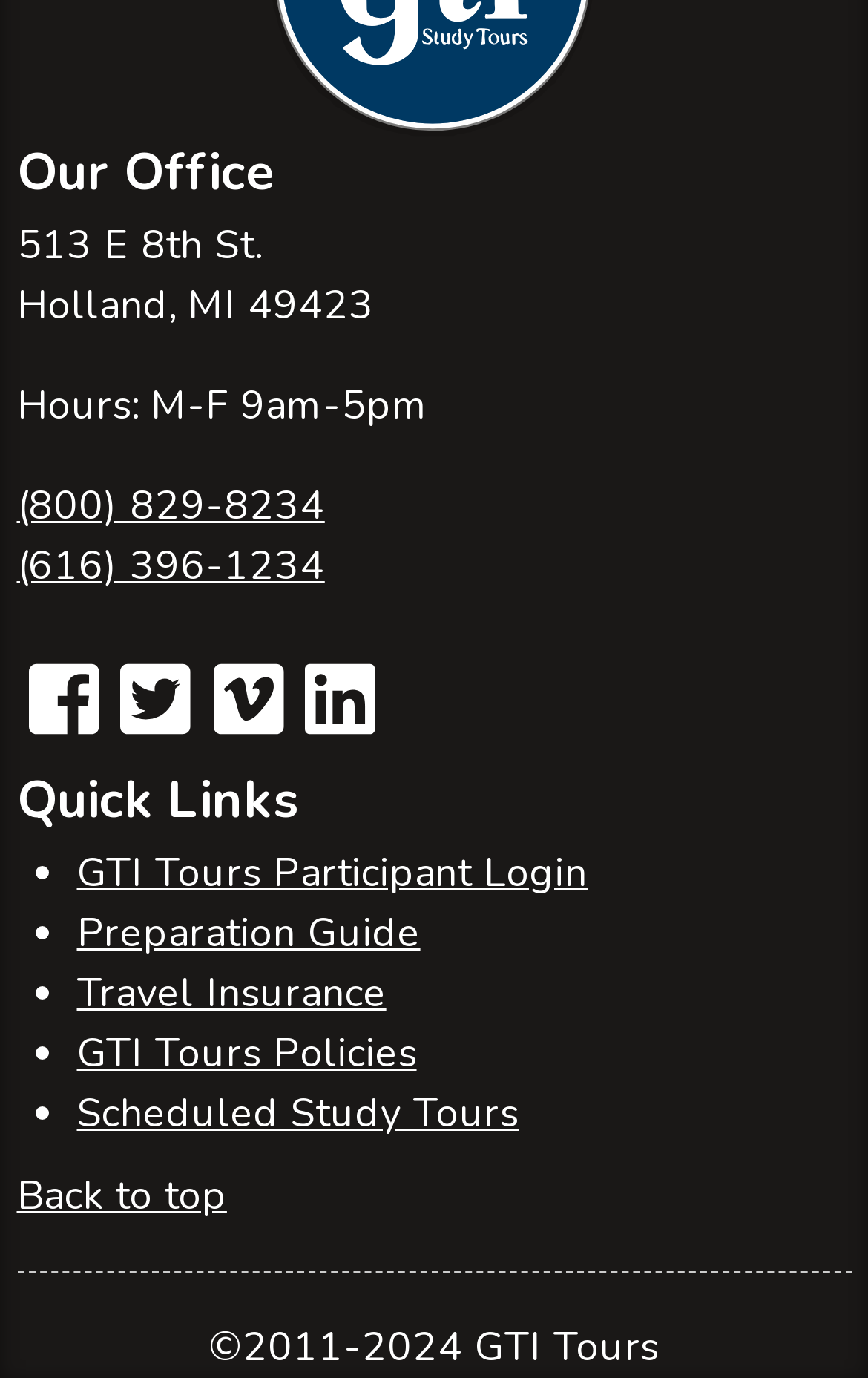Analyze the image and deliver a detailed answer to the question: What is the copyright year range?

The copyright information at the bottom of the webpage indicates that the content is copyrighted from 2011 to 2024, which suggests that the website has been in operation for at least 13 years.